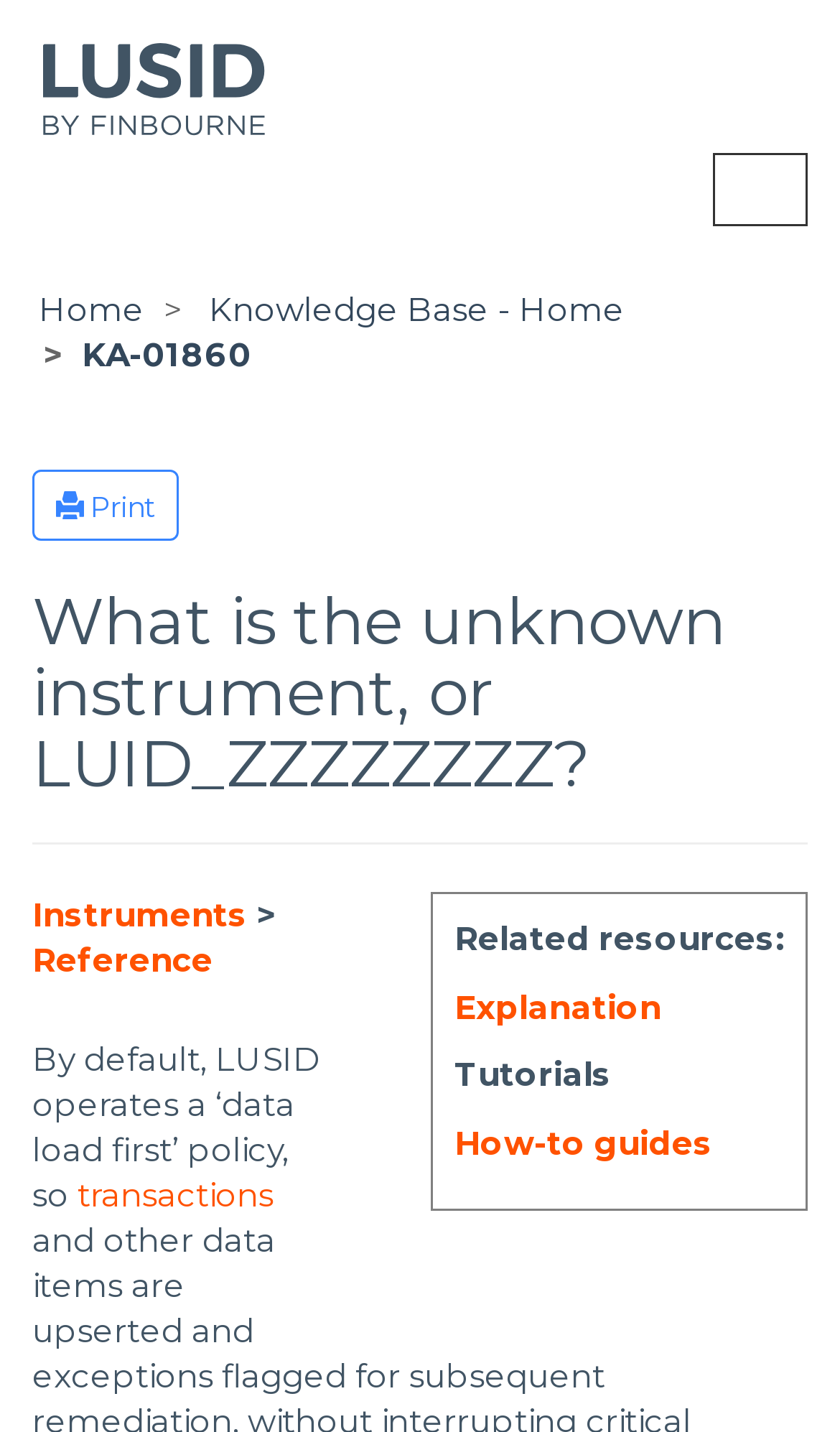Detail the features and information presented on the webpage.

The webpage is about a customer self-service page, specifically focused on the topic "KA-01860" and "What is the unknown instrument, or LUID_ZZZZZZZZ?". 

At the top left, there is a link, and next to it, a button to toggle navigation is located. Below these elements, there are two links, "Home" and "Knowledge Base - Home", positioned side by side. 

To the right of these links, the title "KA-01860" is displayed. Below the title, a "Print" button is situated. 

The main content of the page starts with a heading that asks the question "What is the unknown instrument, or LUID_ZZZZZZZZ?". This heading is followed by a block of text that explains the concept. 

On the right side of the page, there is a section labeled "Related resources:", which contains three links: "Explanation", "How-to guides", and "Instruments". 

Below this section, there is a paragraph of text that discusses LUSID's default policy, which is a "data load first" policy. This paragraph contains a link to "transactions".